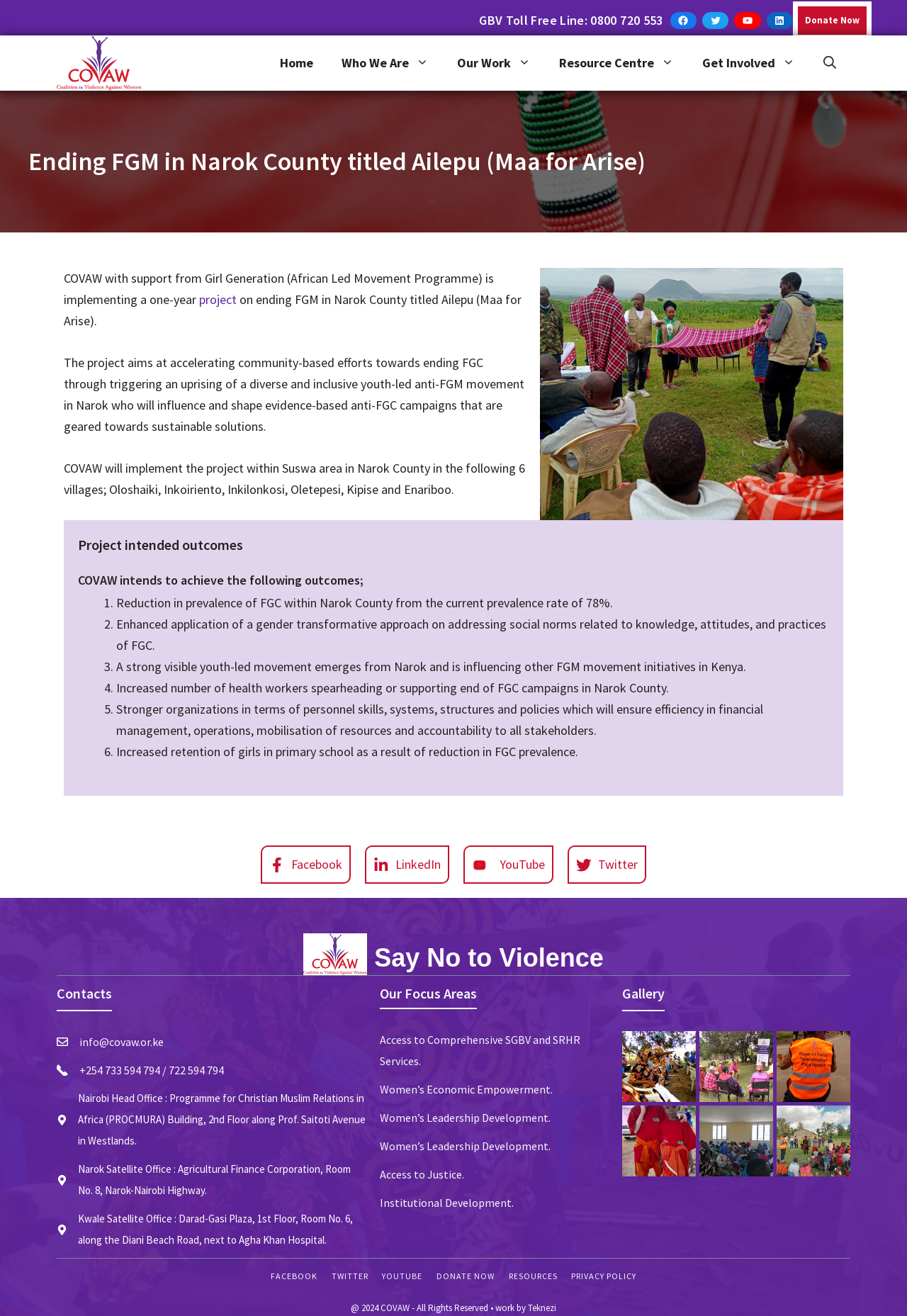What is the project's goal?
Could you give a comprehensive explanation in response to this question?

I found the project's goal by reading the article element, which states that the project aims to accelerate community-based efforts towards ending FGC.